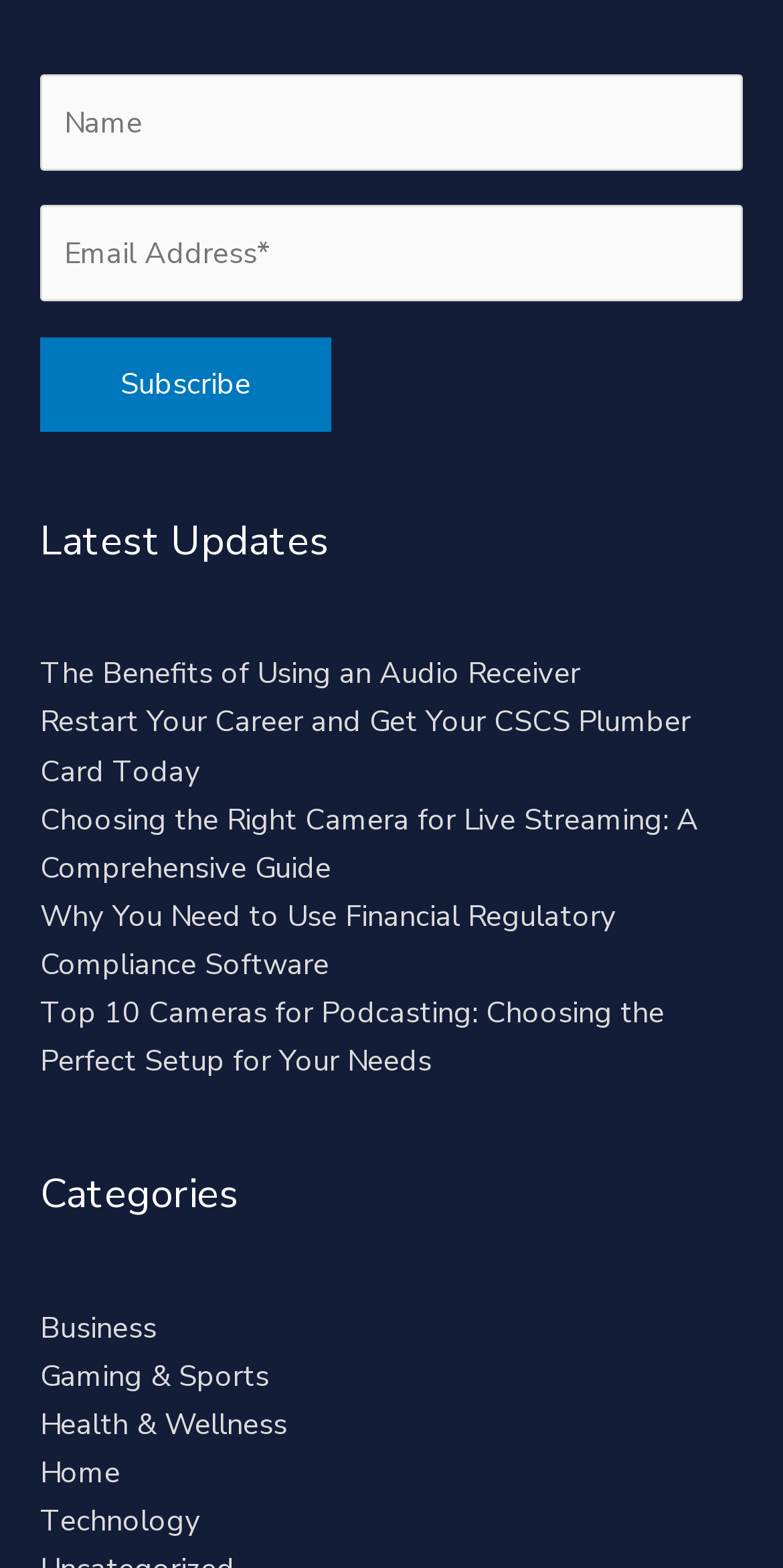What is the purpose of the form?
Refer to the image and provide a one-word or short phrase answer.

Contact form